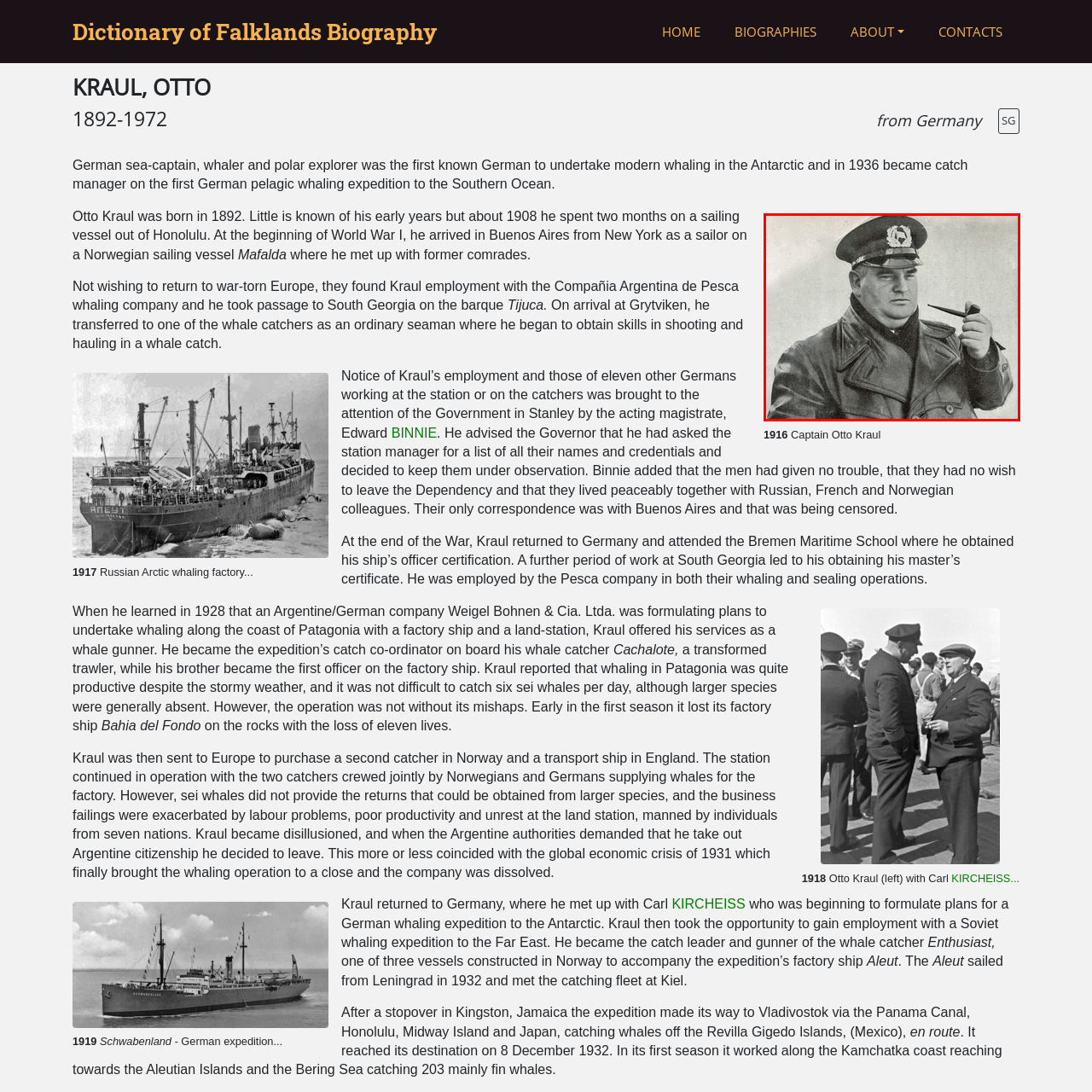In what year was the photograph taken?
Look at the image framed by the red bounding box and provide an in-depth response.

The caption explicitly states that the photograph is from 1916, which provides the answer to this question.